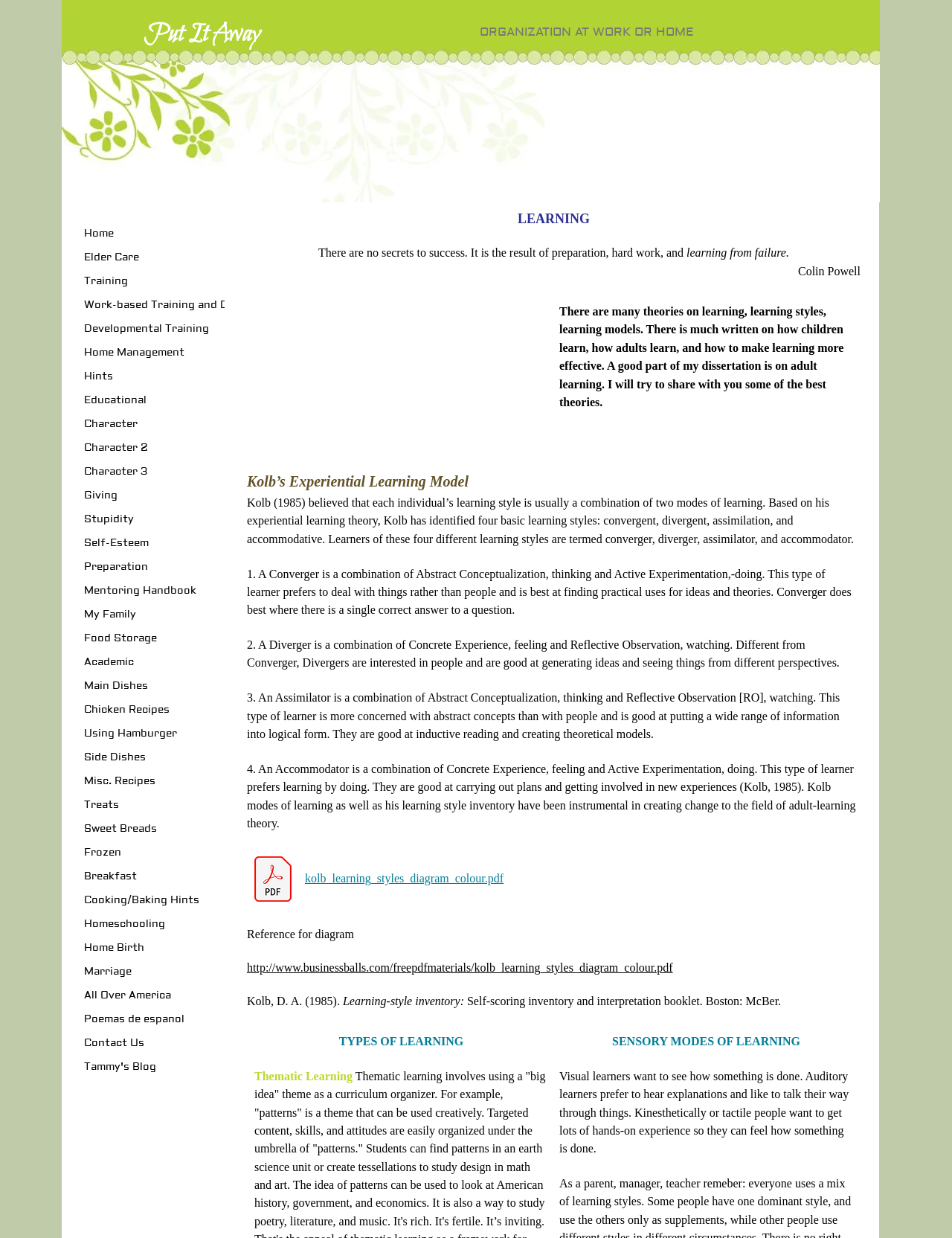Identify the bounding box coordinates of the clickable region necessary to fulfill the following instruction: "Click on the HOME link". The bounding box coordinates should be four float numbers between 0 and 1, i.e., [left, top, right, bottom].

None